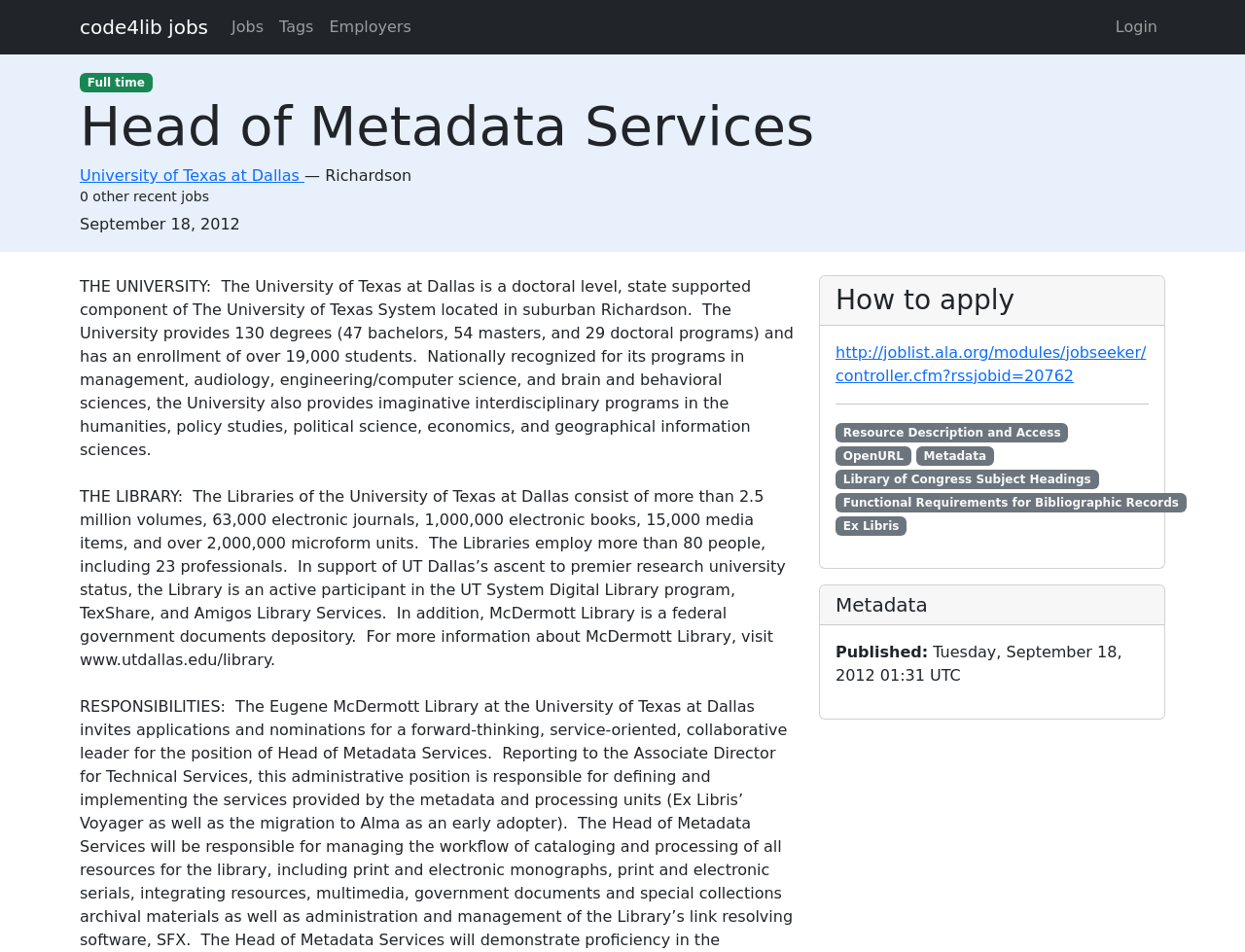Provide the bounding box coordinates of the area you need to click to execute the following instruction: "Click on the 'code4lib jobs' link".

[0.064, 0.008, 0.167, 0.049]